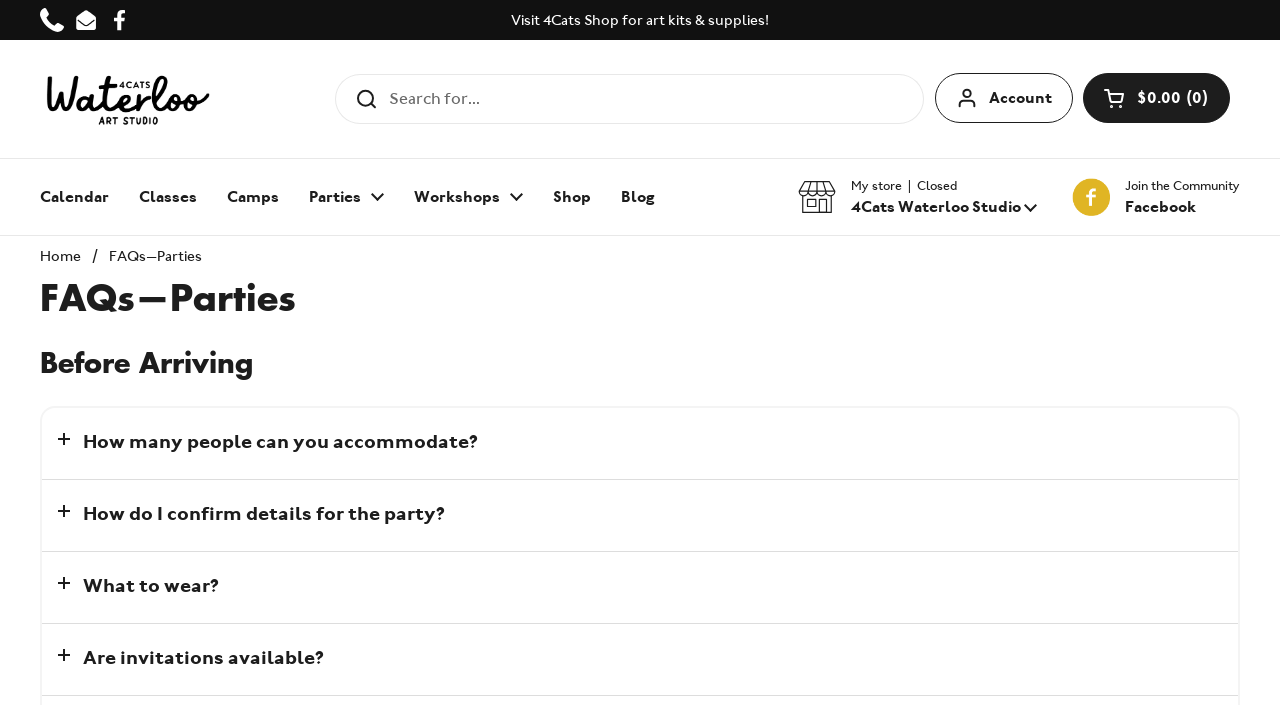What is the topic of the FAQs section?
Look at the screenshot and respond with one word or a short phrase.

Parties